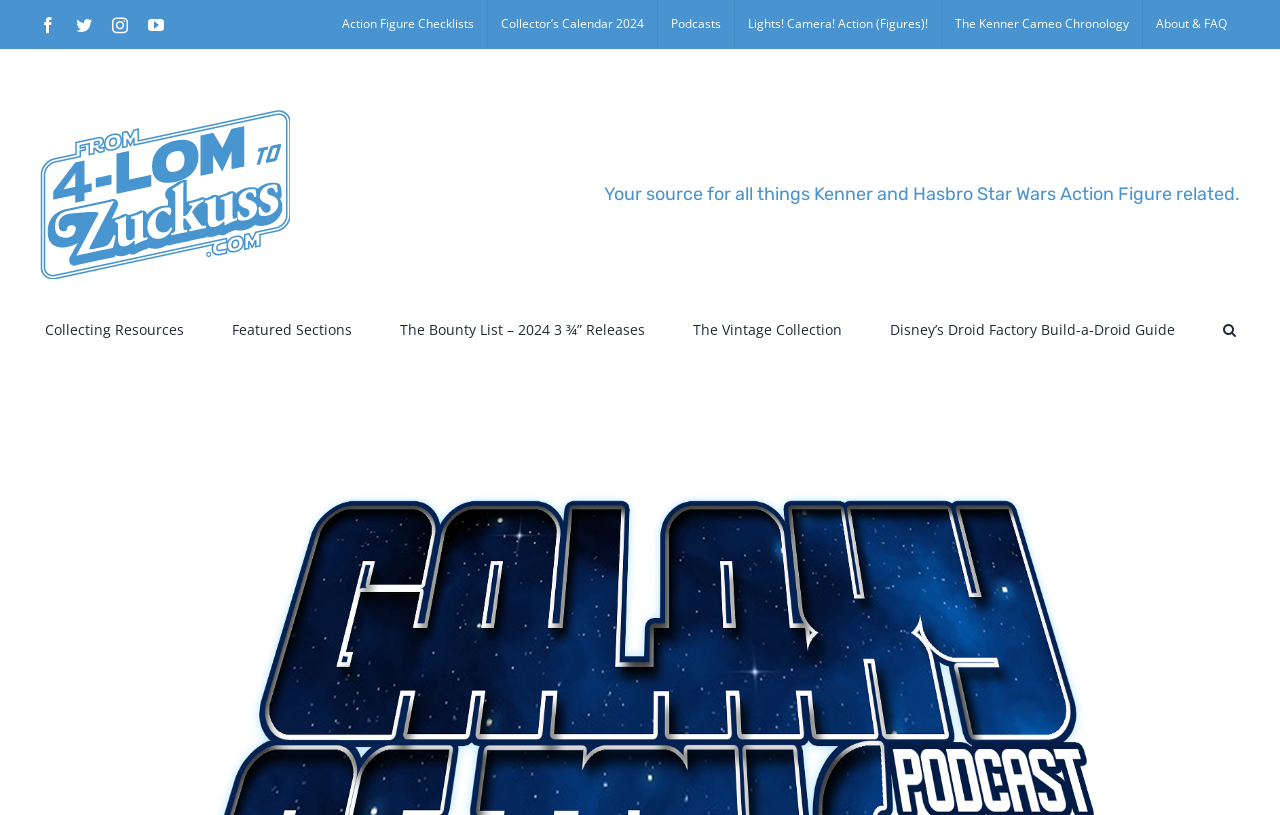Find the bounding box coordinates for the area that must be clicked to perform this action: "Visit The Vintage Collection page".

[0.541, 0.38, 0.657, 0.429]